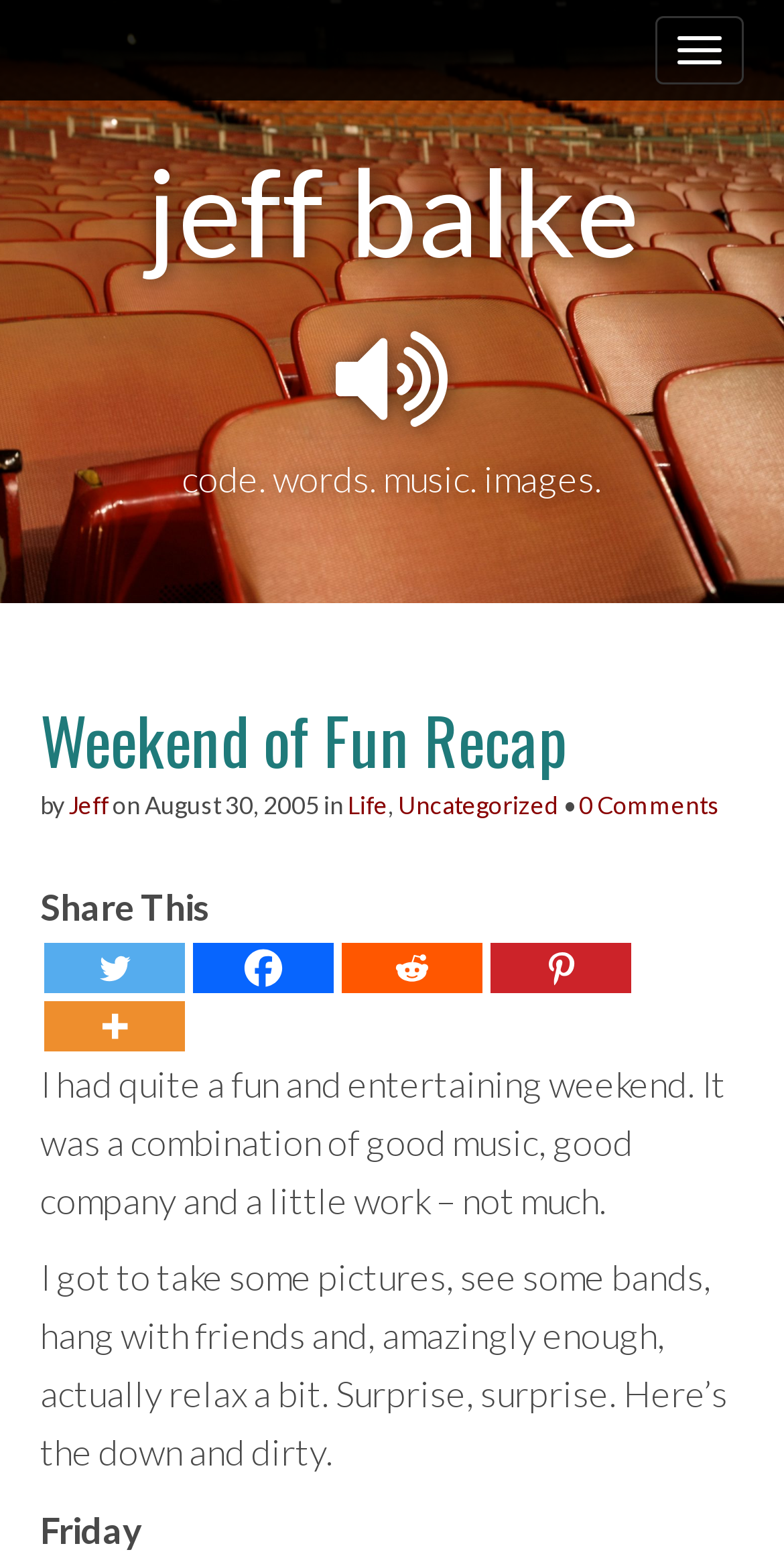How many social media platforms are available for sharing?
Using the visual information, answer the question in a single word or phrase.

5